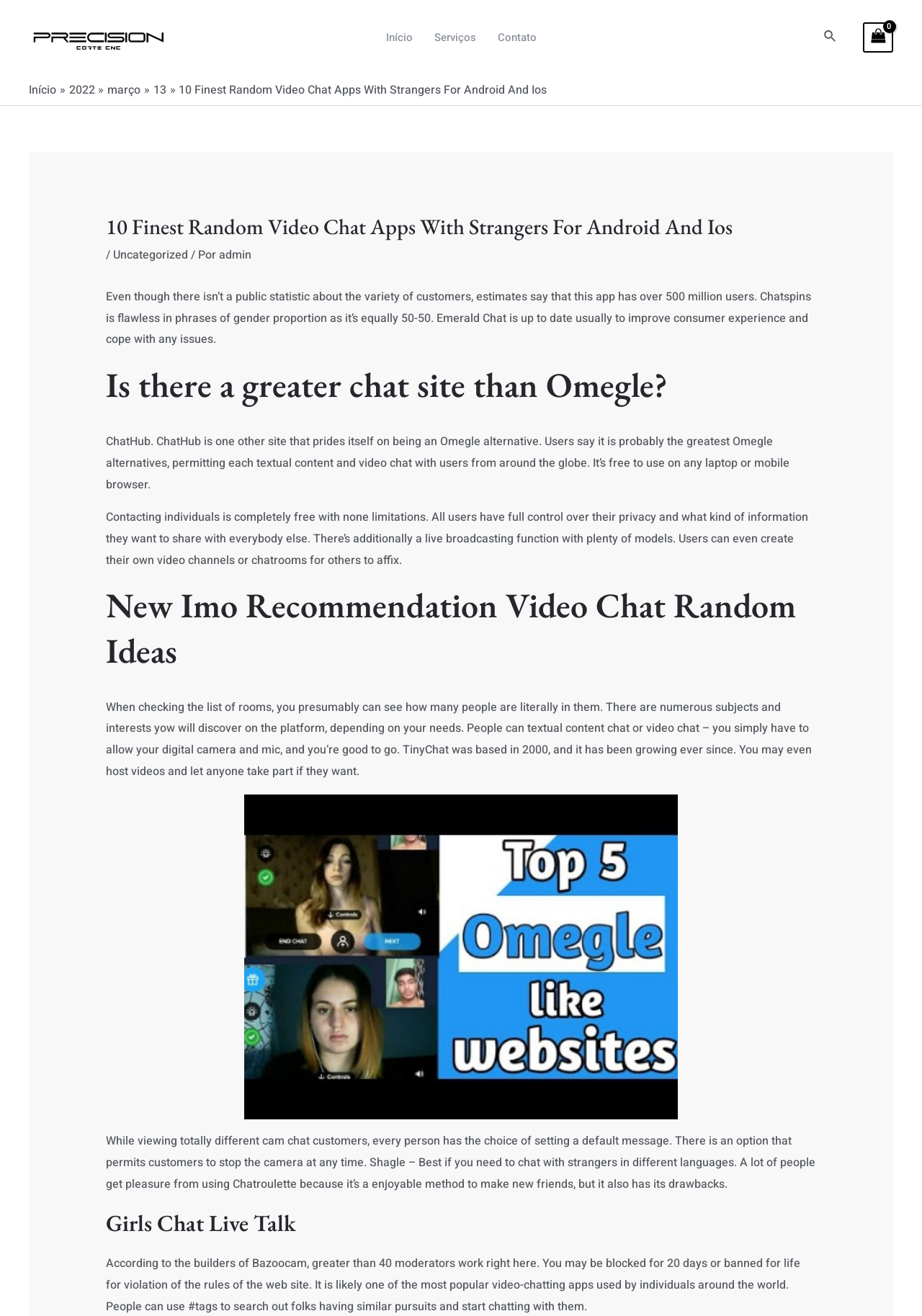Determine the coordinates of the bounding box that should be clicked to complete the instruction: "Visit the 'Serviços' page". The coordinates should be represented by four float numbers between 0 and 1: [left, top, right, bottom].

[0.459, 0.0, 0.528, 0.057]